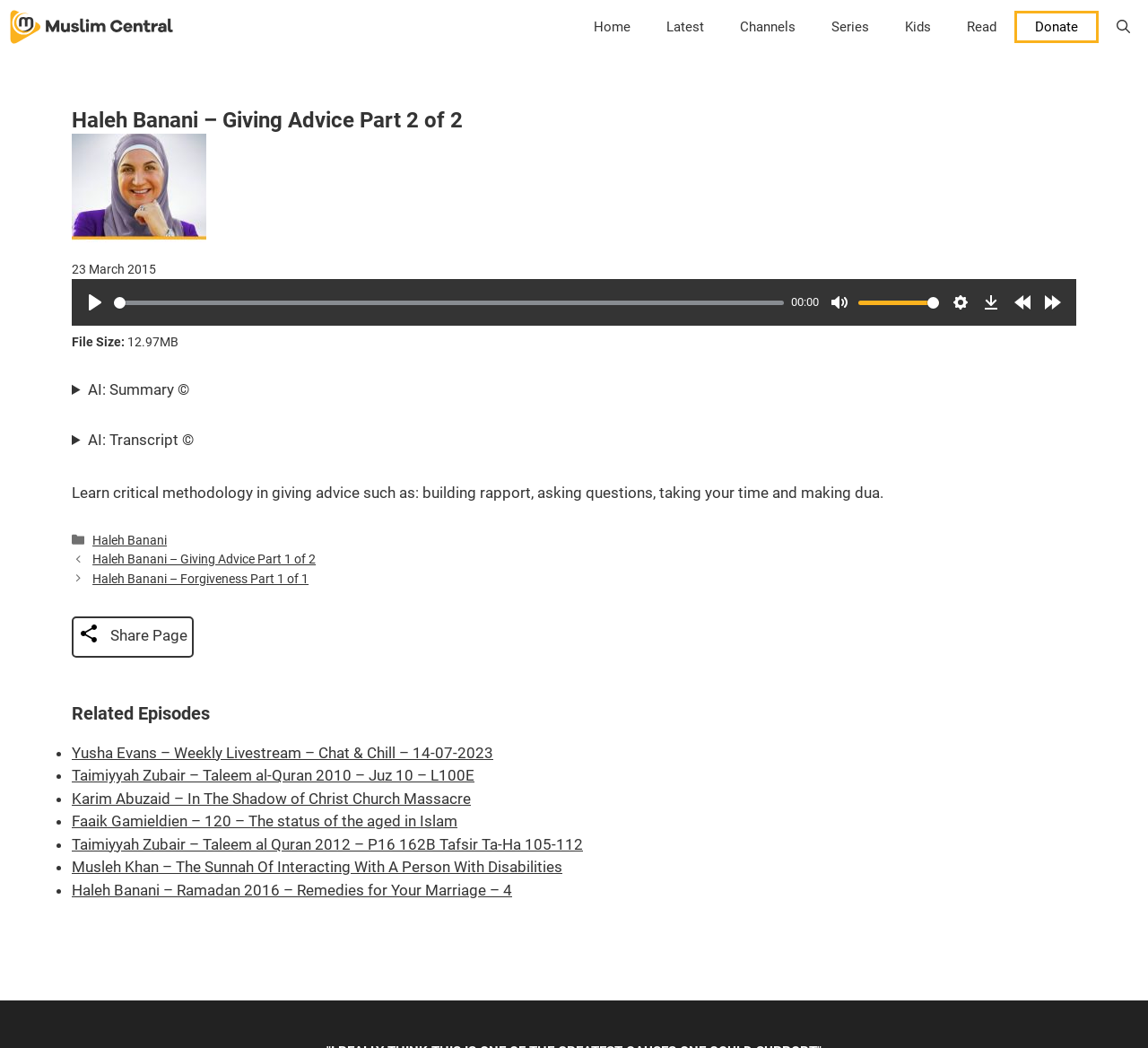Who is the speaker of the audio lecture?
Look at the screenshot and respond with one word or a short phrase.

Haleh Banani